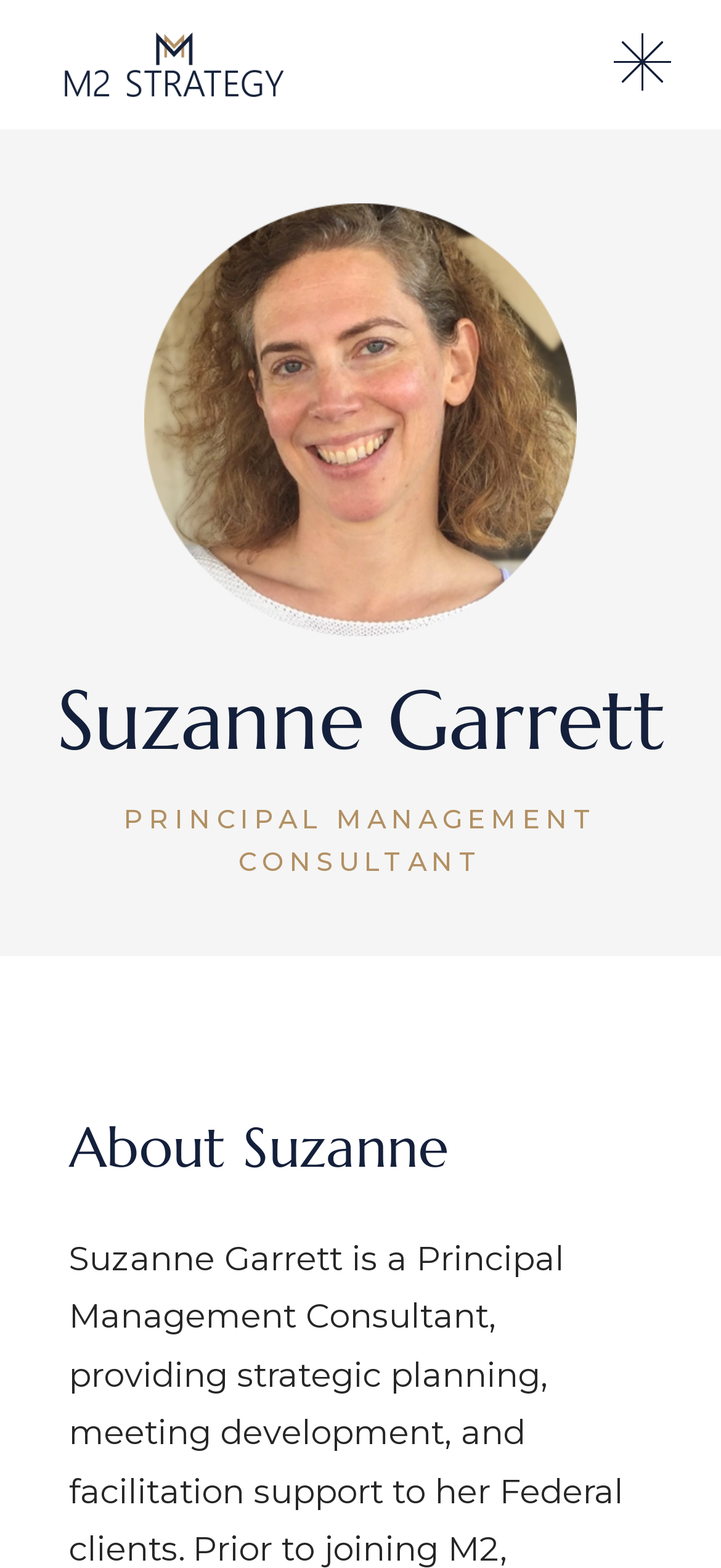Summarize the contents and layout of the webpage in detail.

The webpage is about Suzanne Garrett, a Principal Management Consultant. At the top left corner, there is a logo image with a link, and at the top right corner, there is another image with a link. Below the top section, there is a large heading that reads "Suzanne Garrett" spanning the entire width of the page. Immediately below this heading, there is a smaller heading that reads "PRINCIPAL MANAGEMENT CONSULTANT" also spanning the entire width of the page. Further down, there is a heading "About Suzanne" located roughly in the middle of the page, which suggests that the content below this heading is about Suzanne Garrett's background and experience.